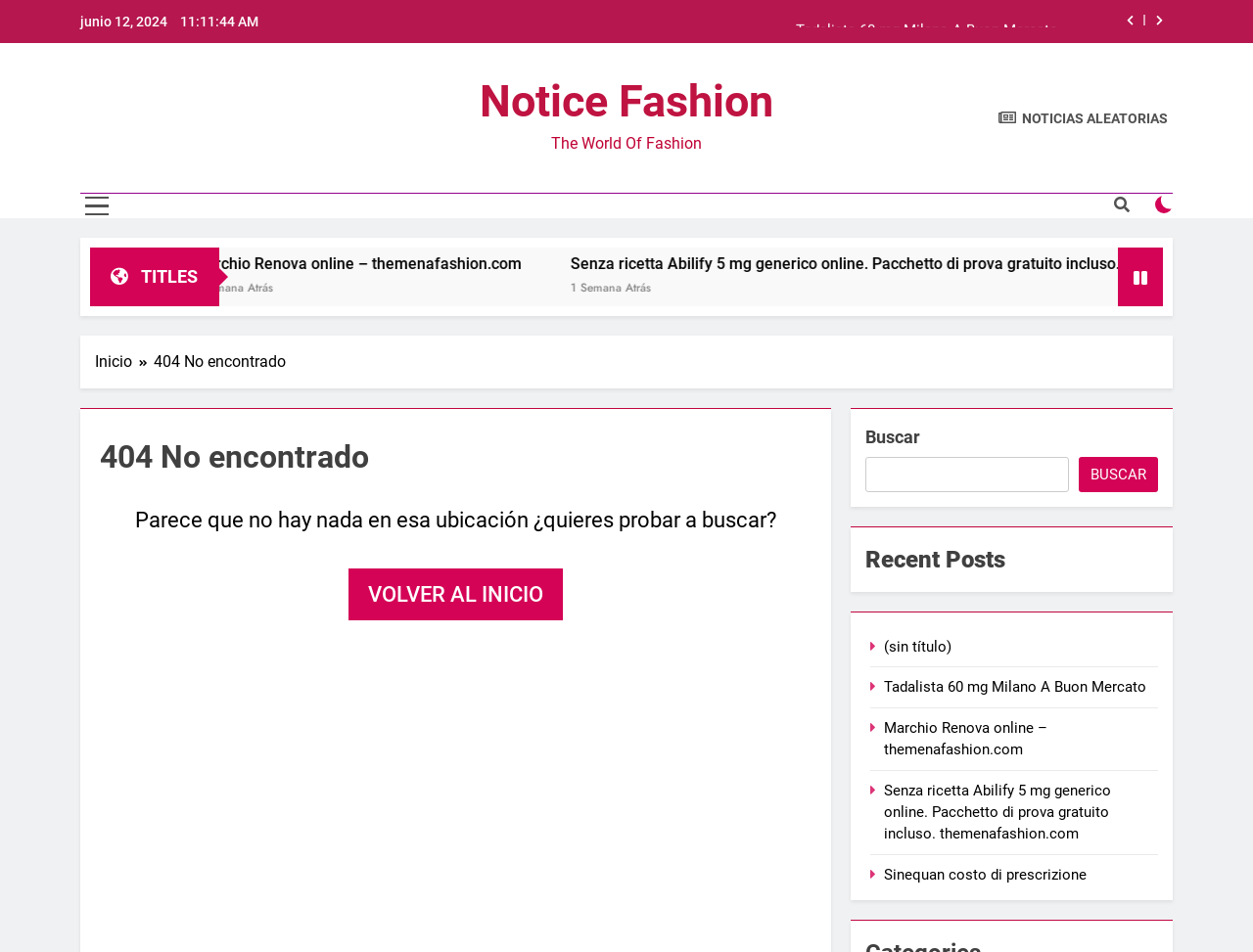Please determine the bounding box of the UI element that matches this description: Noticias aleatorias. The coordinates should be given as (top-left x, top-left y, bottom-right x, bottom-right y), with all values between 0 and 1.

[0.797, 0.114, 0.932, 0.133]